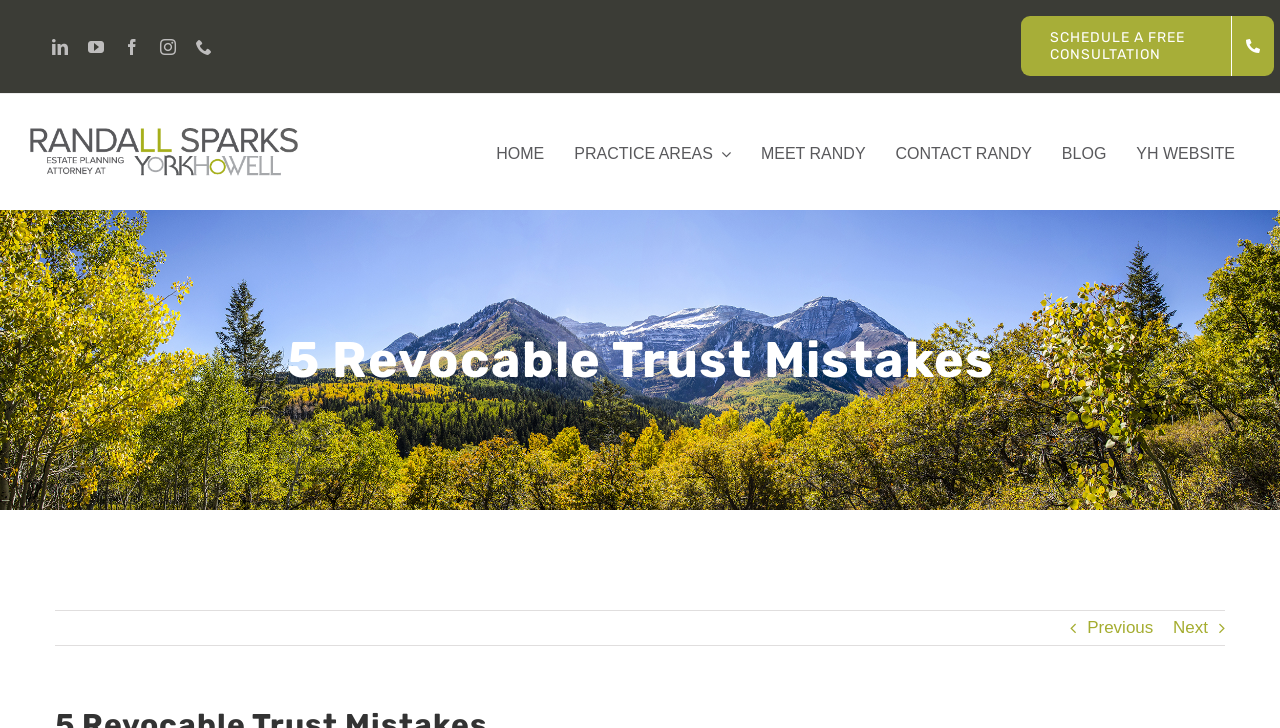Determine the bounding box coordinates of the UI element that matches the following description: "MEET RANDY". The coordinates should be four float numbers between 0 and 1 in the format [left, top, right, bottom].

[0.583, 0.14, 0.688, 0.277]